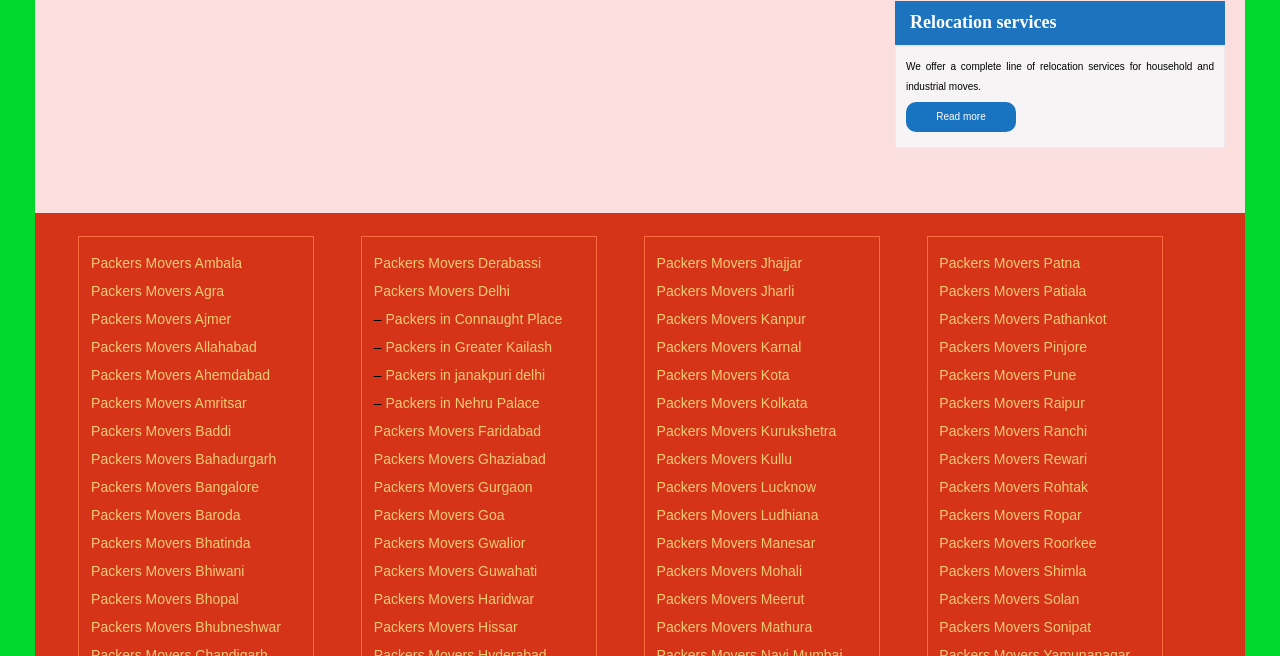Determine the bounding box coordinates of the section I need to click to execute the following instruction: "Click on Packers Movers Ambala". Provide the coordinates as four float numbers between 0 and 1, i.e., [left, top, right, bottom].

[0.071, 0.388, 0.189, 0.412]